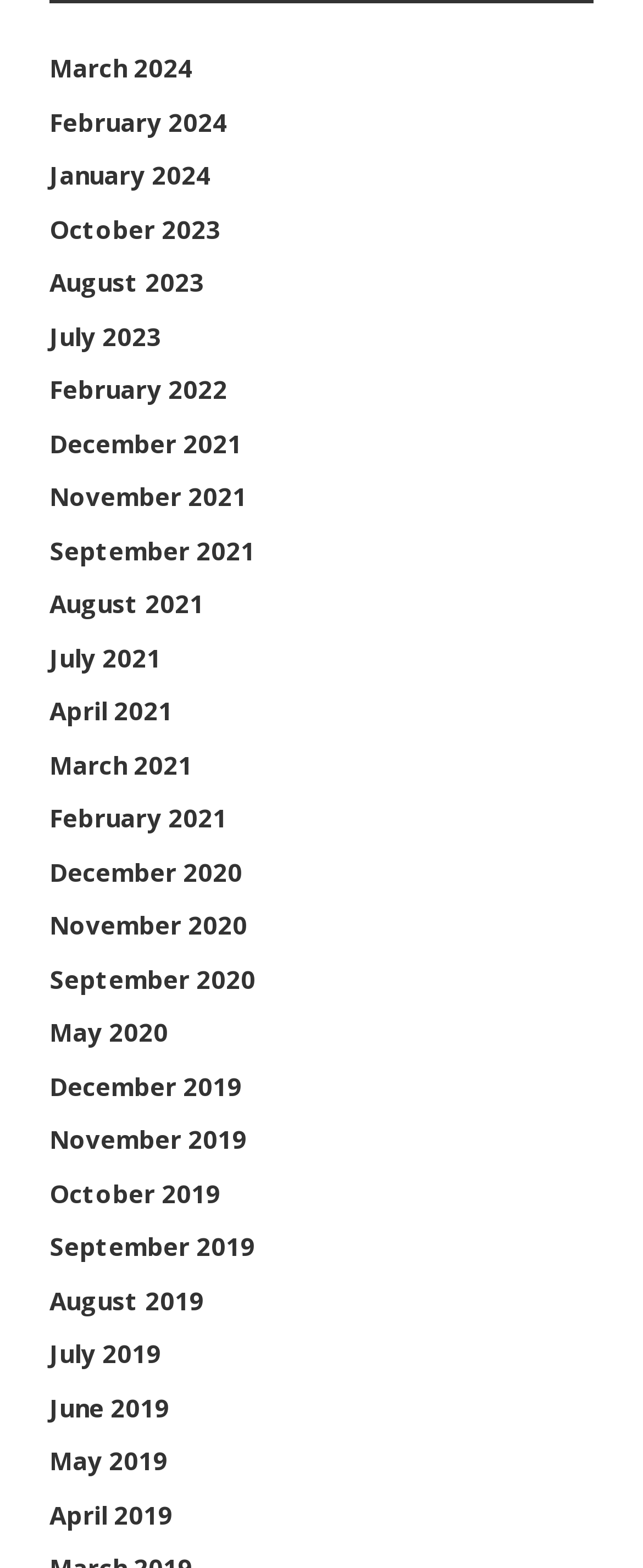Identify the bounding box for the described UI element. Provide the coordinates in (top-left x, top-left y, bottom-right x, bottom-right y) format with values ranging from 0 to 1: 0

None